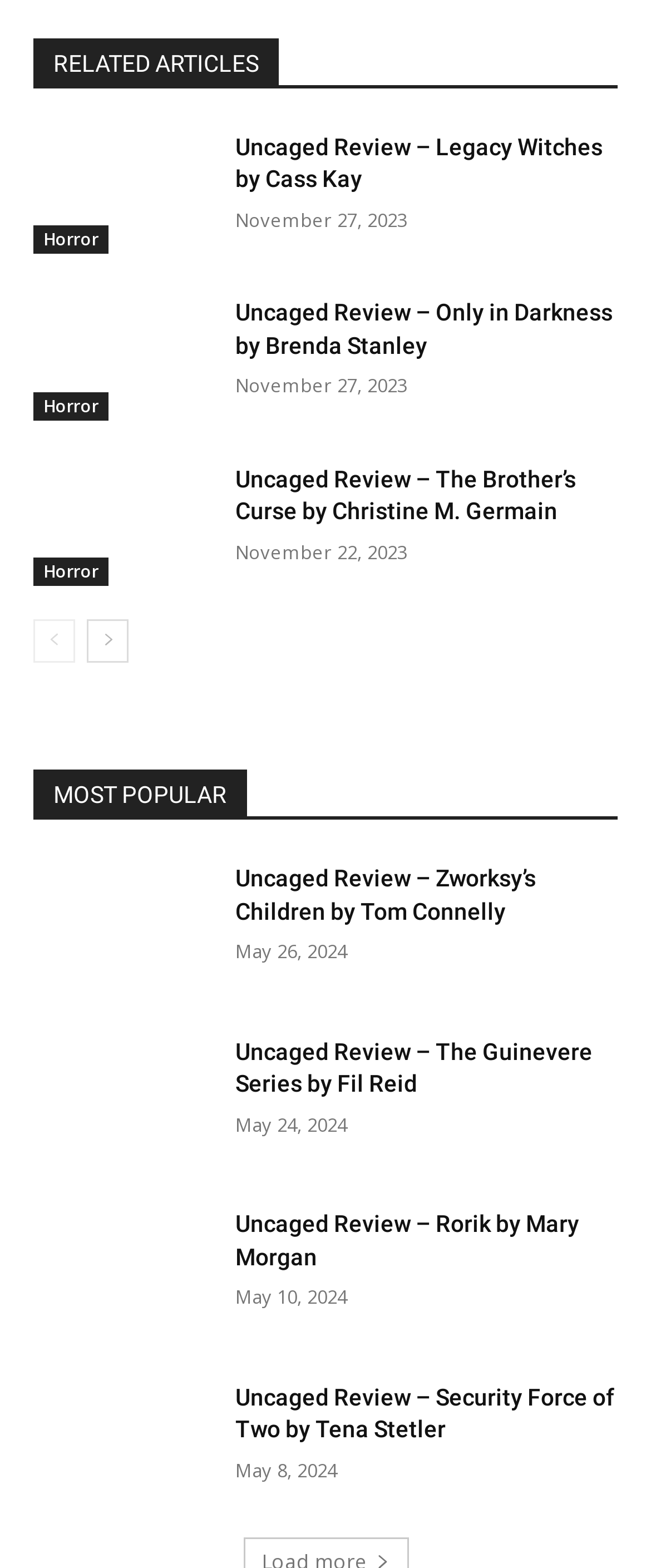Provide the bounding box coordinates in the format (top-left x, top-left y, bottom-right x, bottom-right y). All values are floating point numbers between 0 and 1. Determine the bounding box coordinate of the UI element described as: aria-label="prev-page"

[0.051, 0.395, 0.115, 0.423]